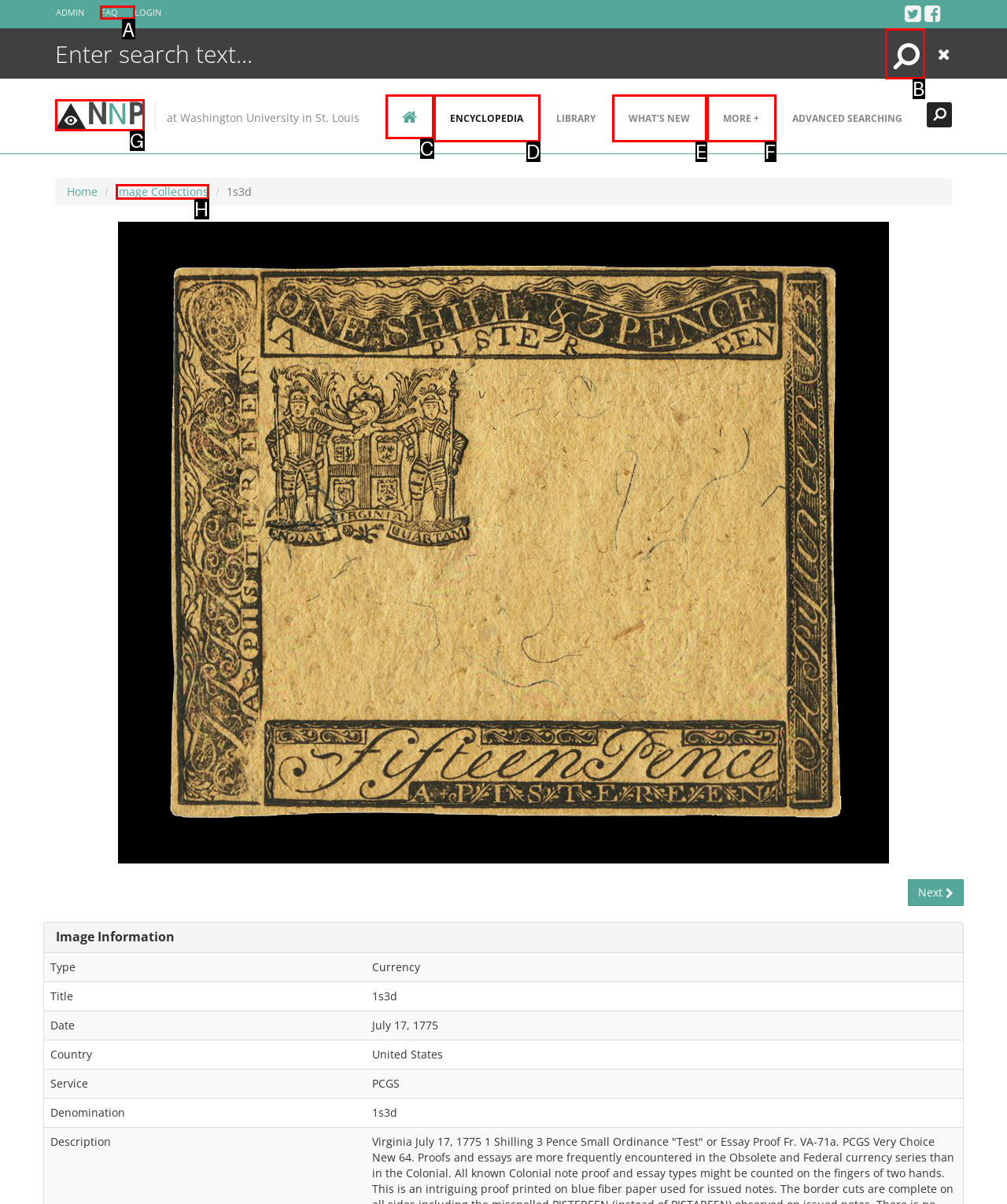Based on the description: parent_node: Search for: value="Search", select the HTML element that best fits. Reply with the letter of the correct choice from the options given.

None